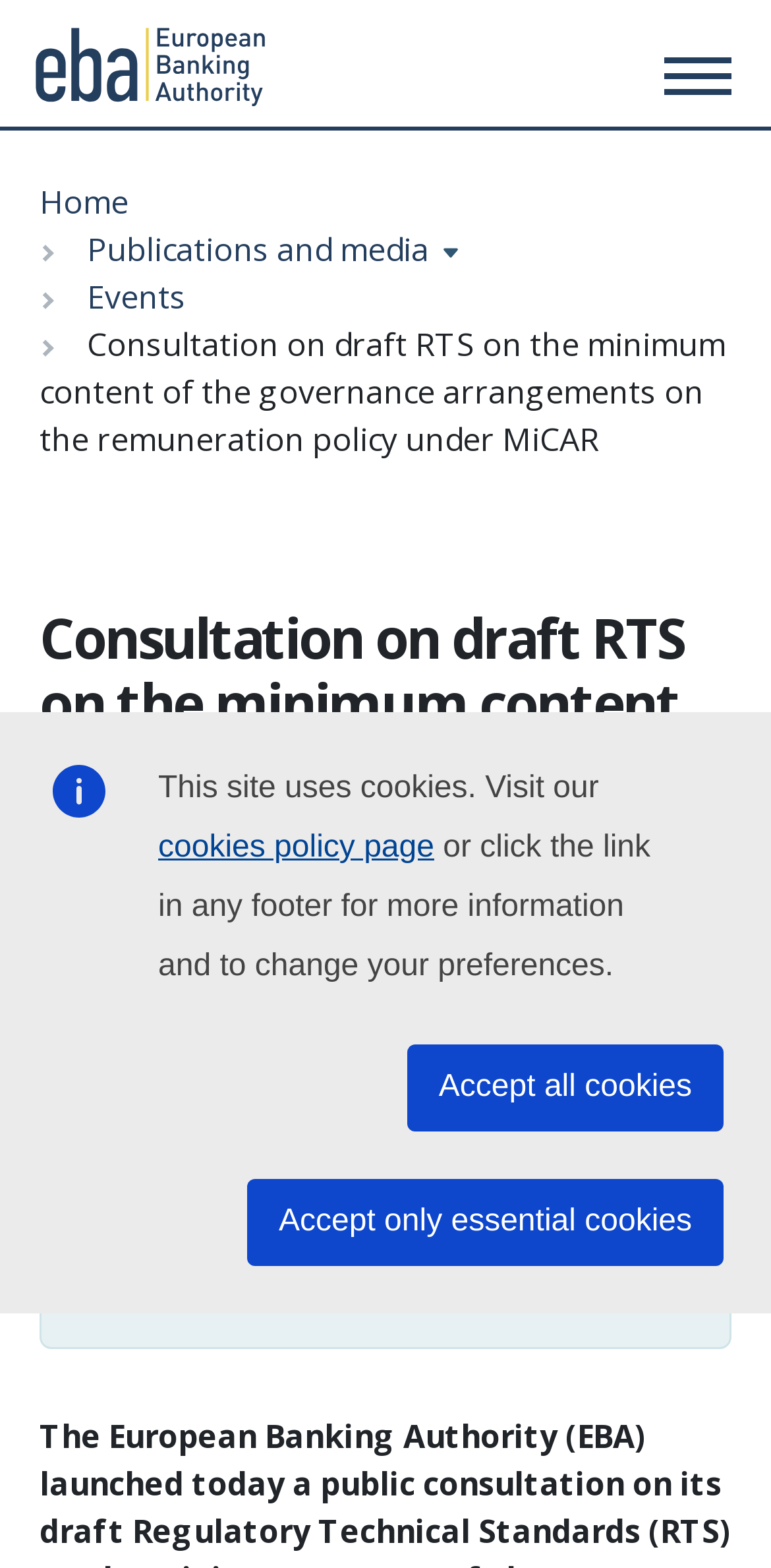Please determine the bounding box coordinates of the clickable area required to carry out the following instruction: "View publications and media". The coordinates must be four float numbers between 0 and 1, represented as [left, top, right, bottom].

[0.113, 0.144, 0.597, 0.174]